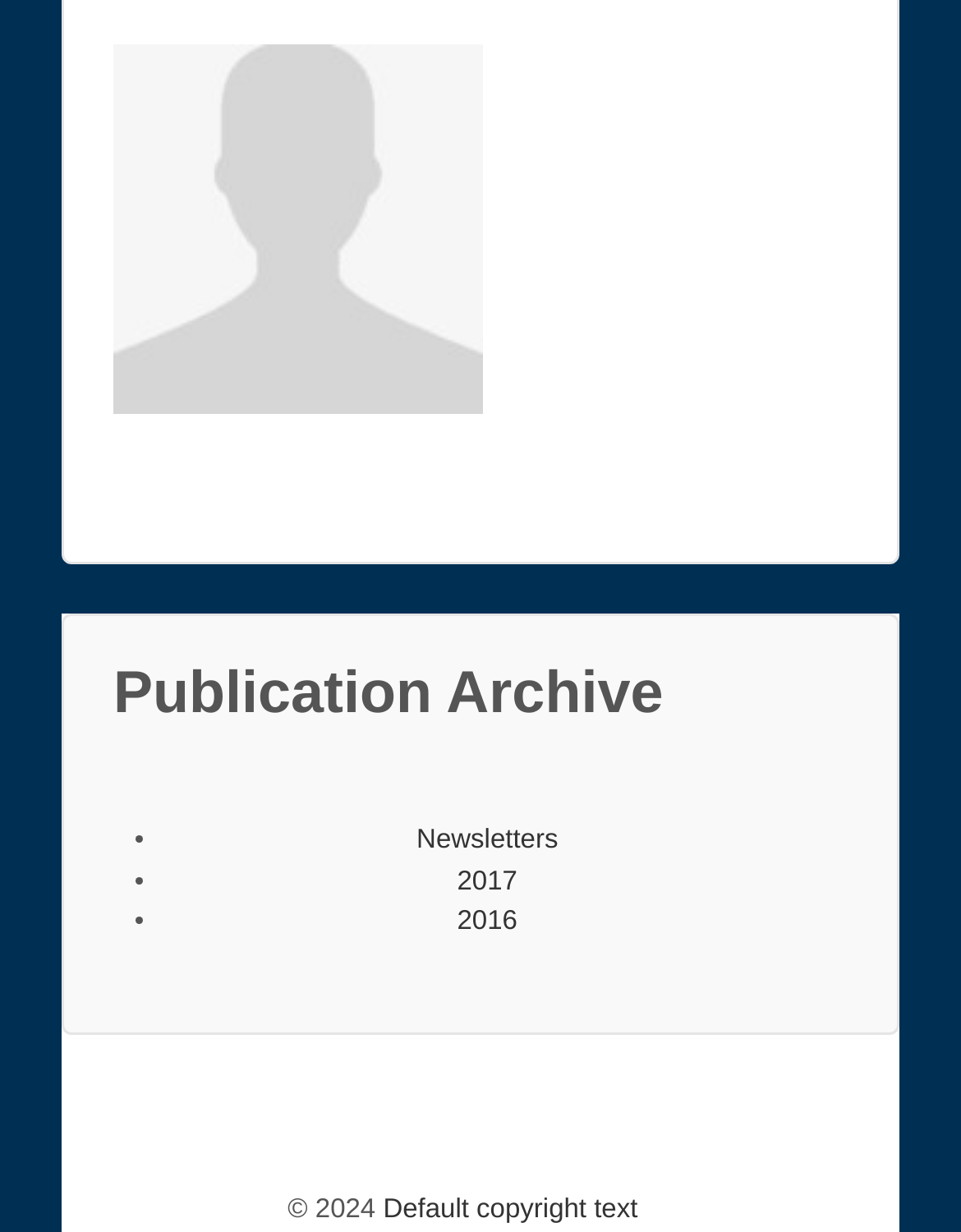Find the bounding box coordinates for the element described here: "2017".

[0.476, 0.704, 0.538, 0.728]